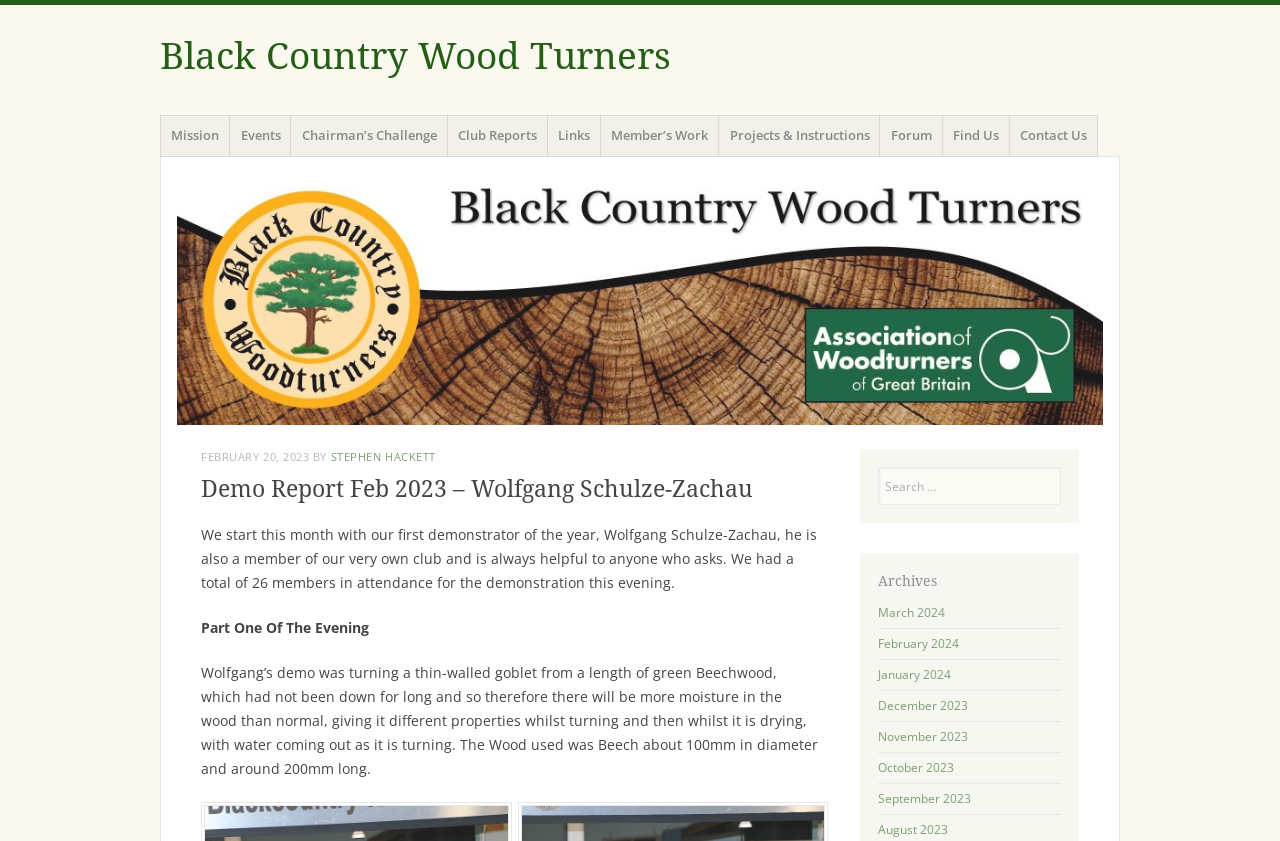Who is the demonstrator for the February 2023 demo report?
Using the picture, provide a one-word or short phrase answer.

Wolfgang Schulze-Zachau